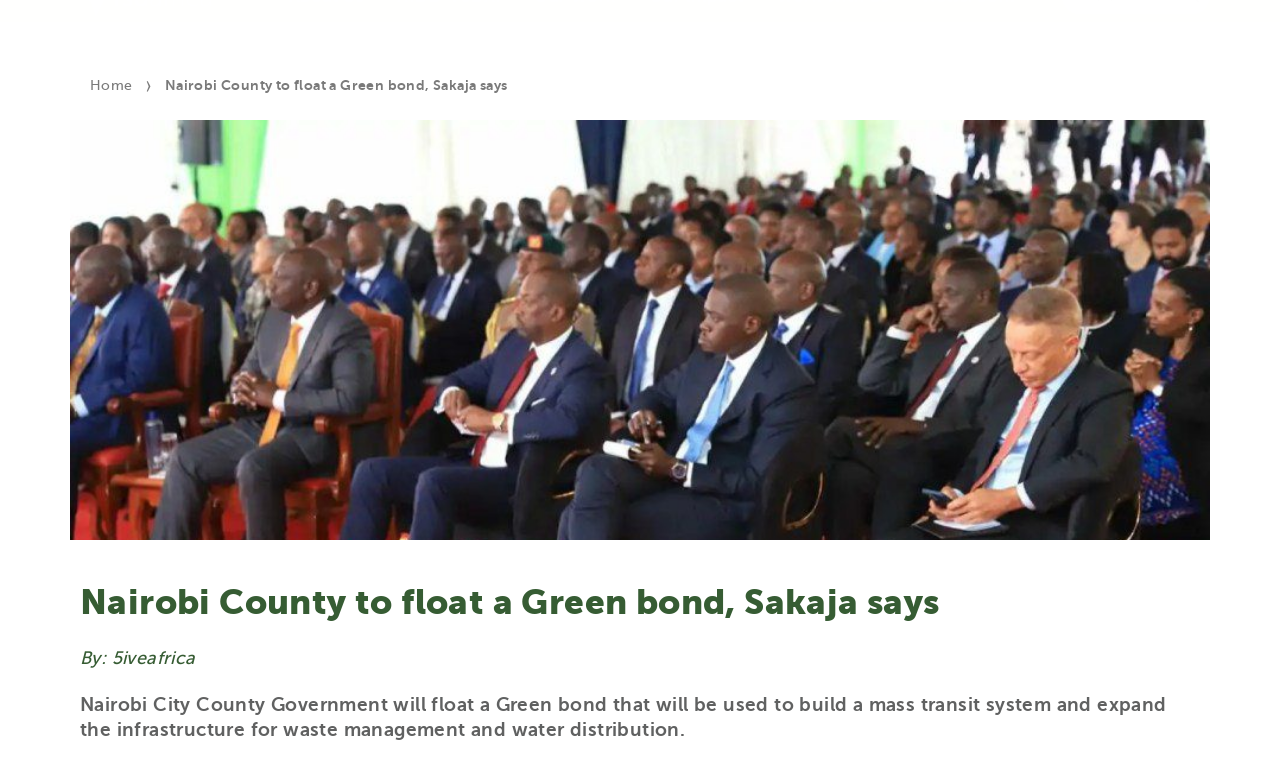Identify and provide the bounding box for the element described by: "FSDAi".

[0.348, 0.013, 0.413, 0.056]